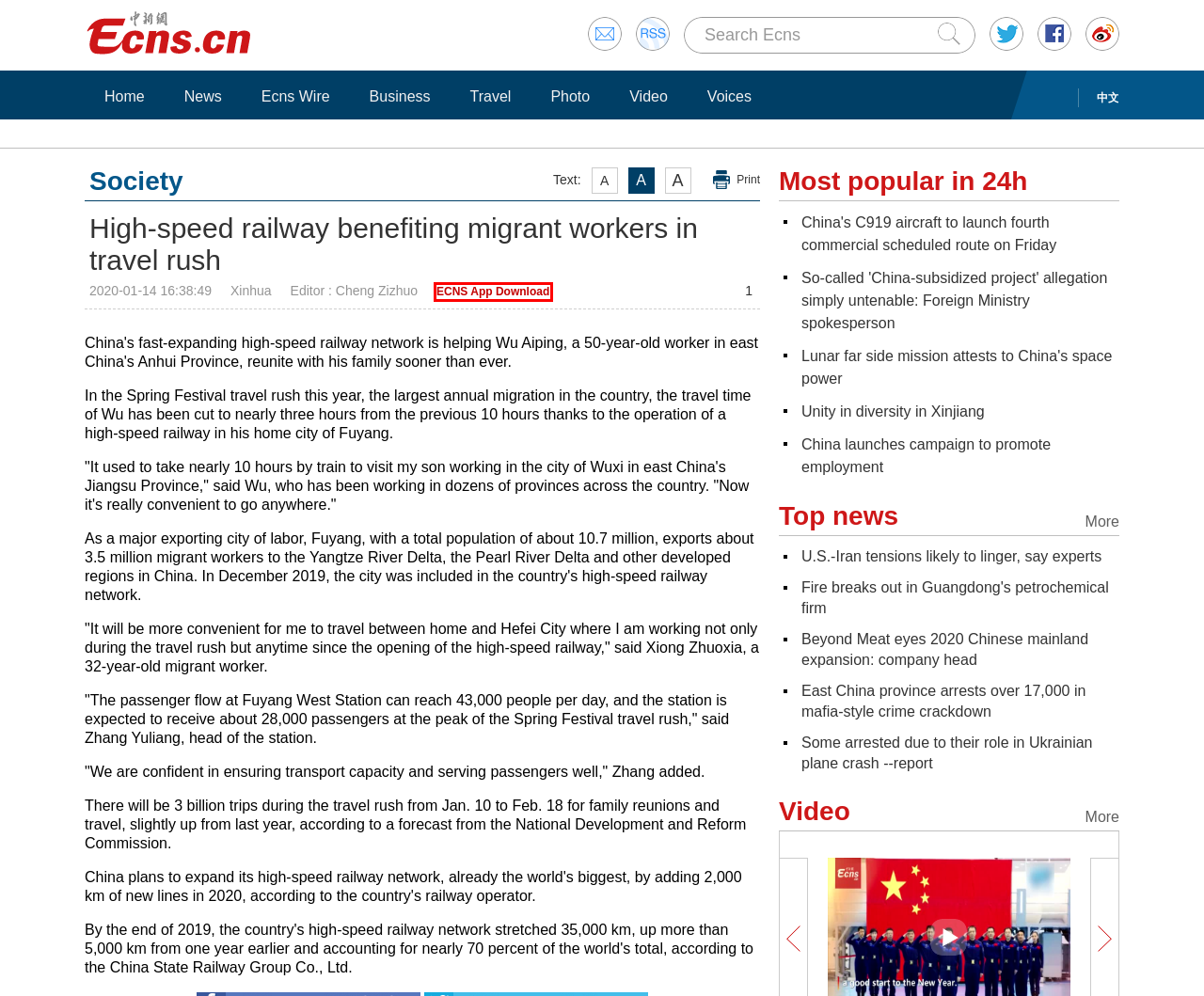With the provided webpage screenshot containing a red bounding box around a UI element, determine which description best matches the new webpage that appears after clicking the selected element. The choices are:
A. Unity in diversity in Xinjiang
B. China launches campaign to promote employment
C. China's C919 aircraft to launch fourth commercial scheduled route on Friday
D. Fire breaks out in Guangdong's petrochemical firm
E. U.S.-Iran tensions likely to linger, say experts
F. So-called 'China-subsidized project' allegation simply untenable: Foreign Ministry spokesperson
G. East China province arrests over 17,000 in mafia-style crime crackdown
H. ECNS App

H